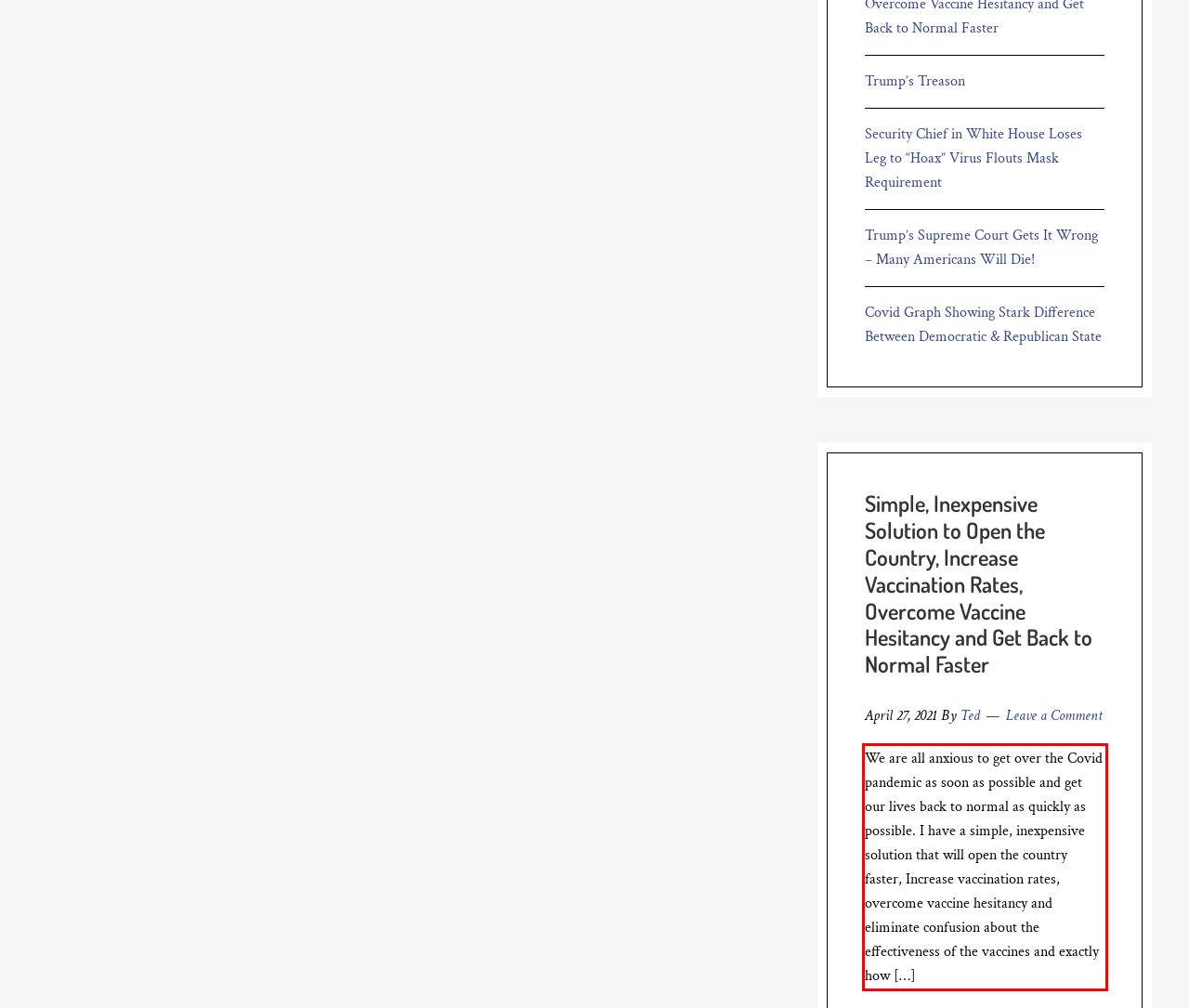Using the webpage screenshot, recognize and capture the text within the red bounding box.

We are all anxious to get over the Covid pandemic as soon as possible and get our lives back to normal as quickly as possible. I have a simple, inexpensive solution that will open the country faster, Increase vaccination rates, overcome vaccine hesitancy and eliminate confusion about the effectiveness of the vaccines and exactly how […]